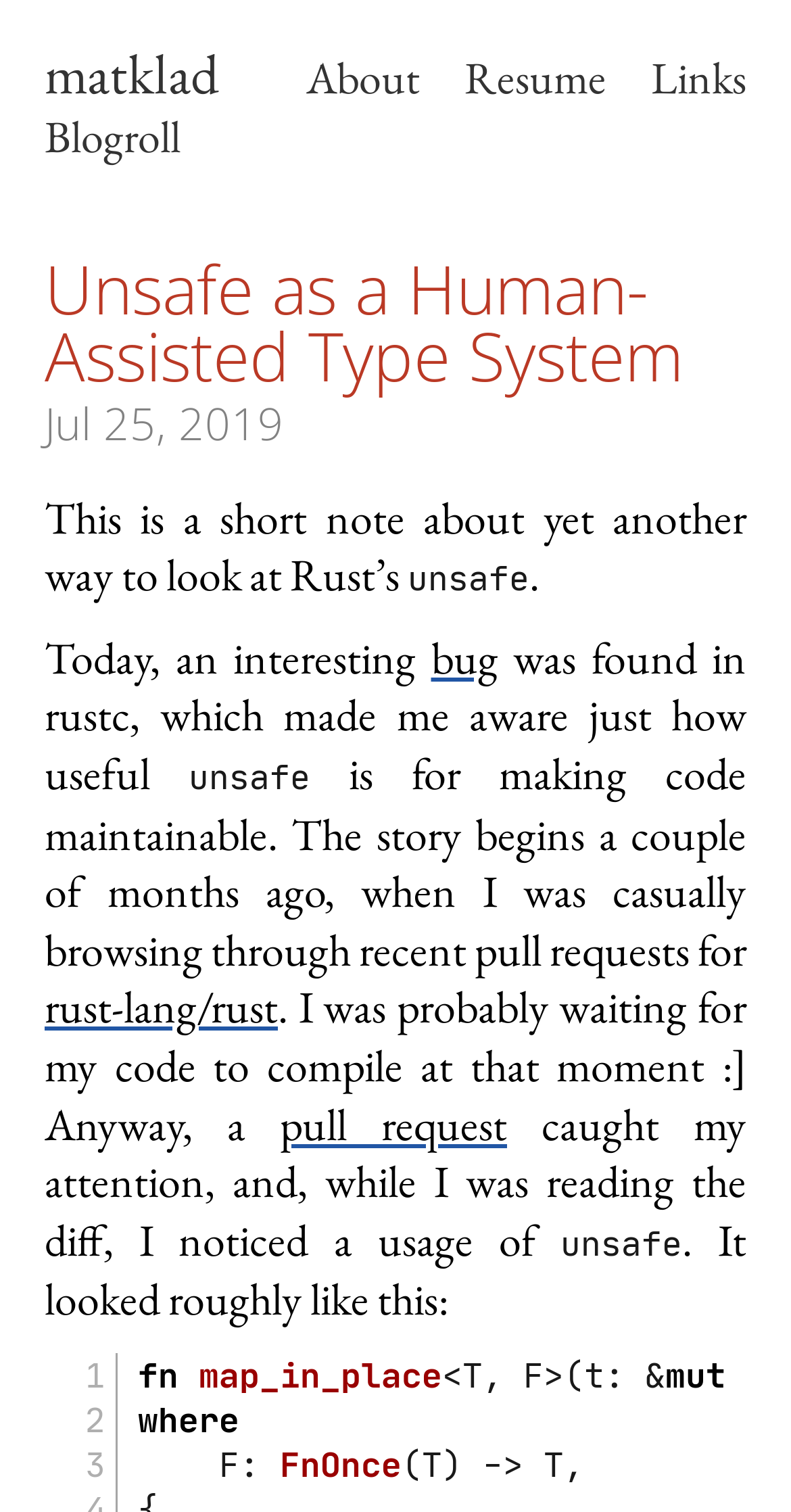Determine the bounding box coordinates of the target area to click to execute the following instruction: "Read the latest post about summer dishes for seniors."

None